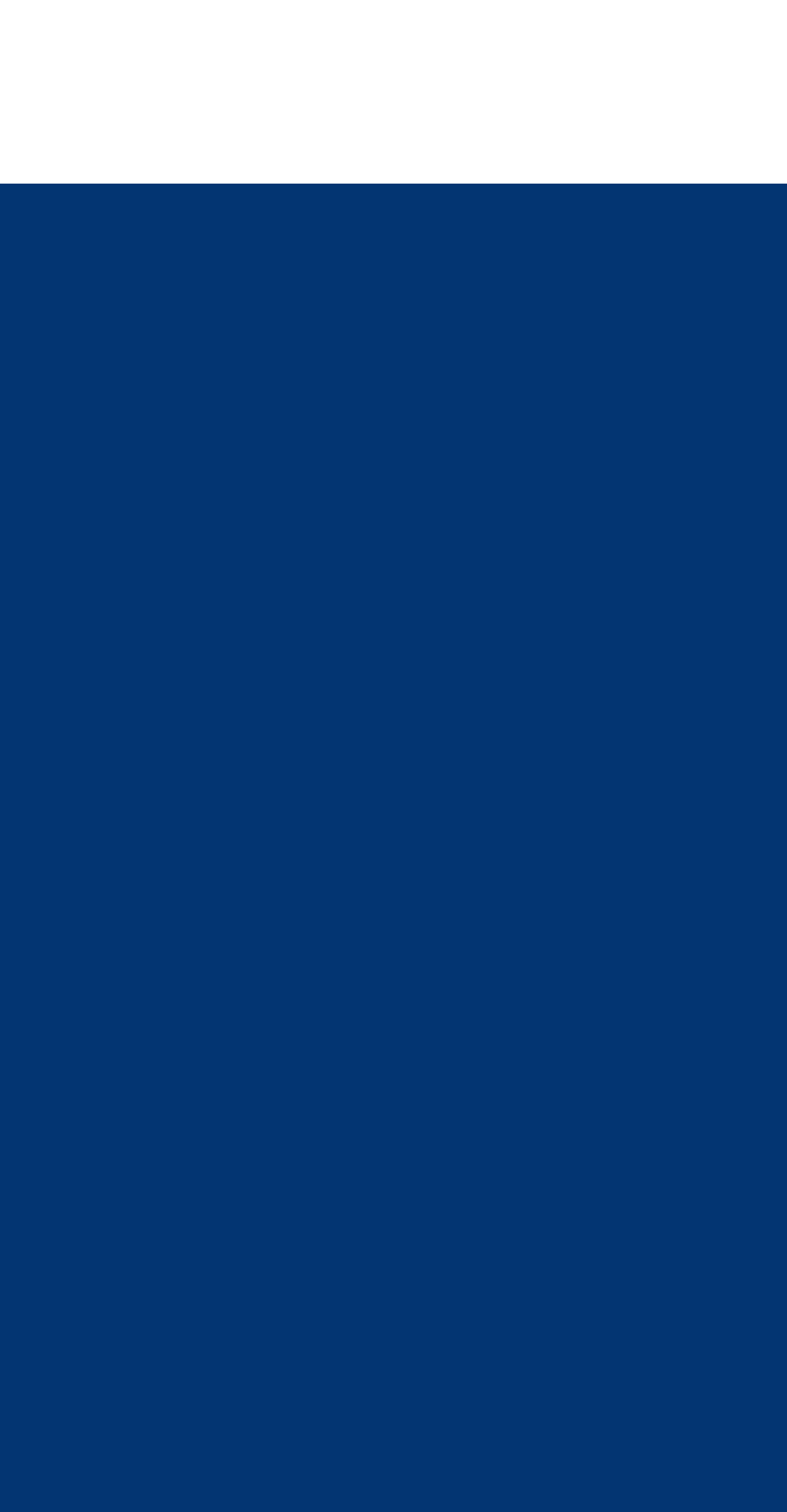Provide a short answer using a single word or phrase for the following question: 
How many social media platforms can users follow the company on?

5